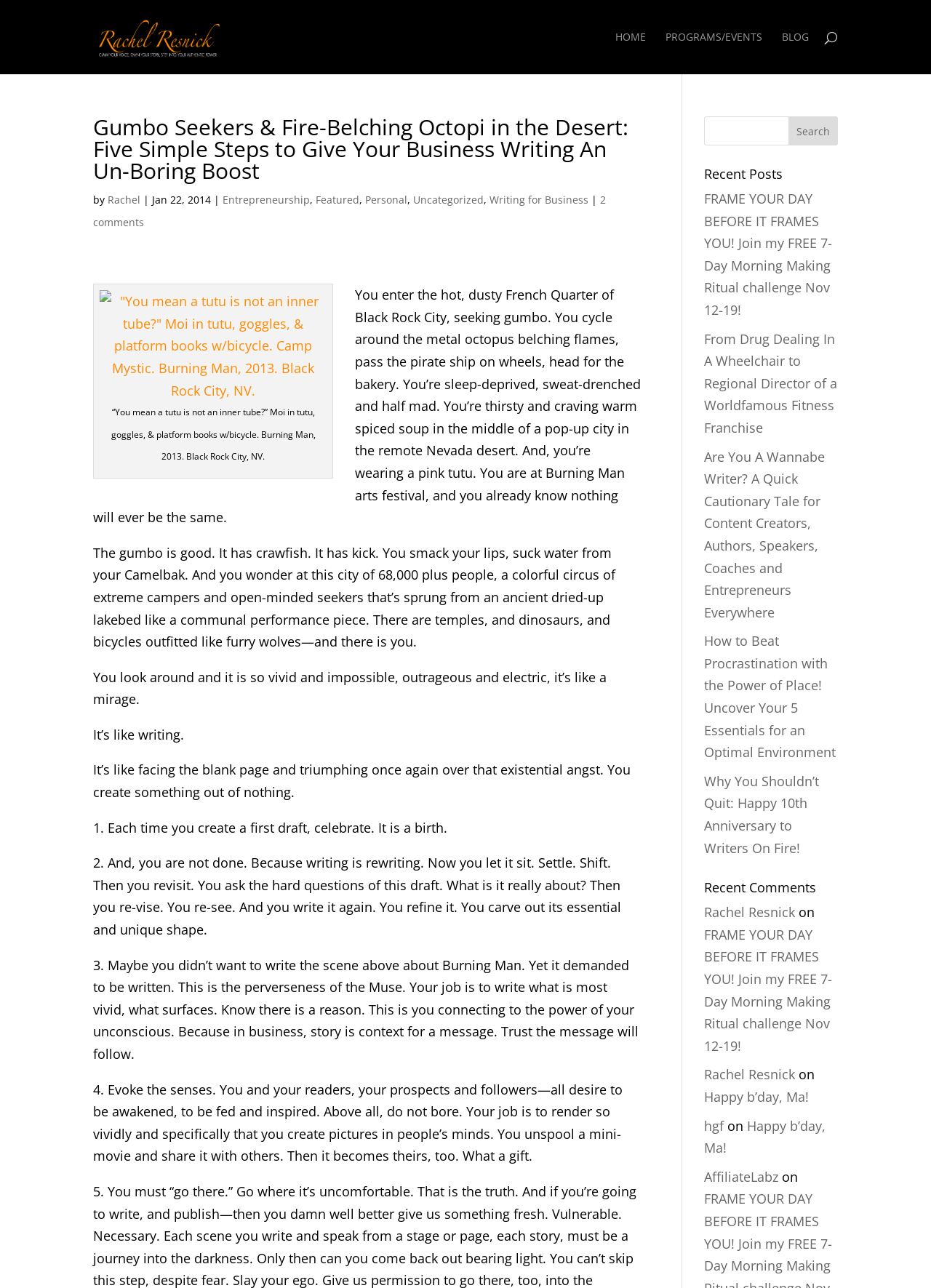What is the purpose of the search bar?
Based on the screenshot, provide your answer in one word or phrase.

To search the website